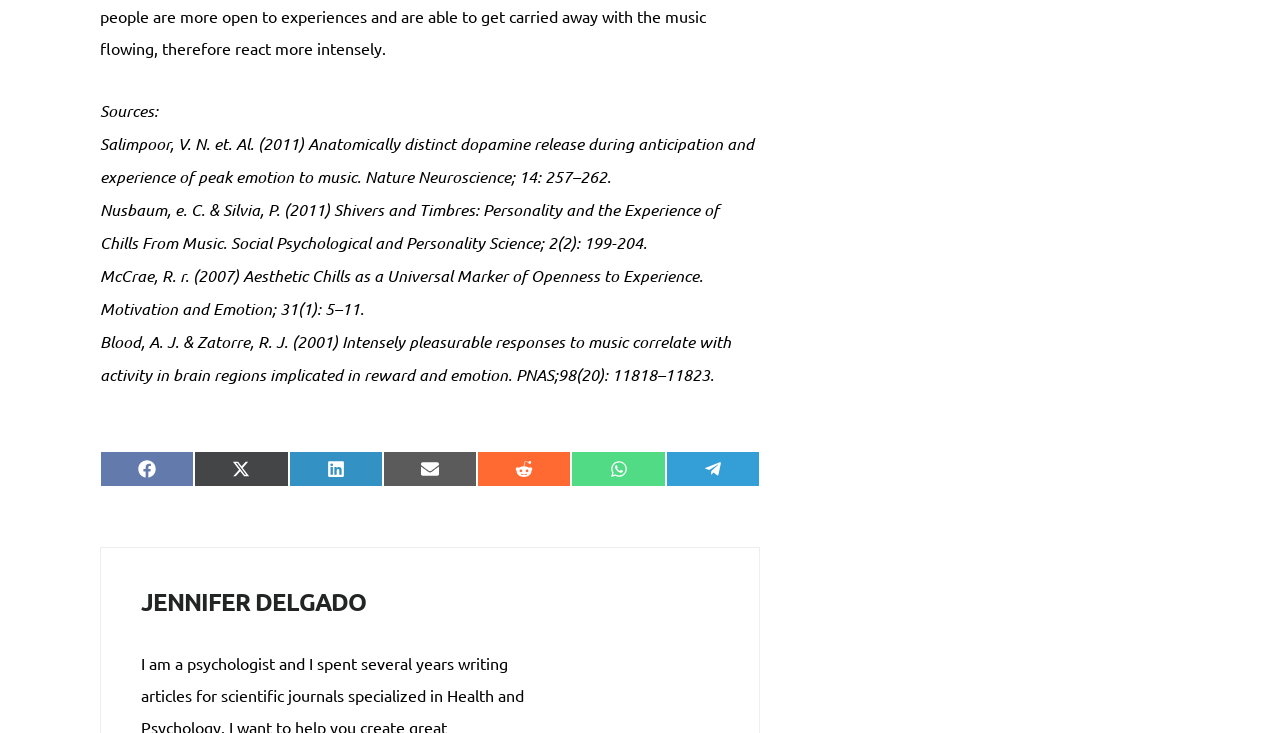How many social media platforms can you share this page on?
Please use the image to provide a one-word or short phrase answer.

7